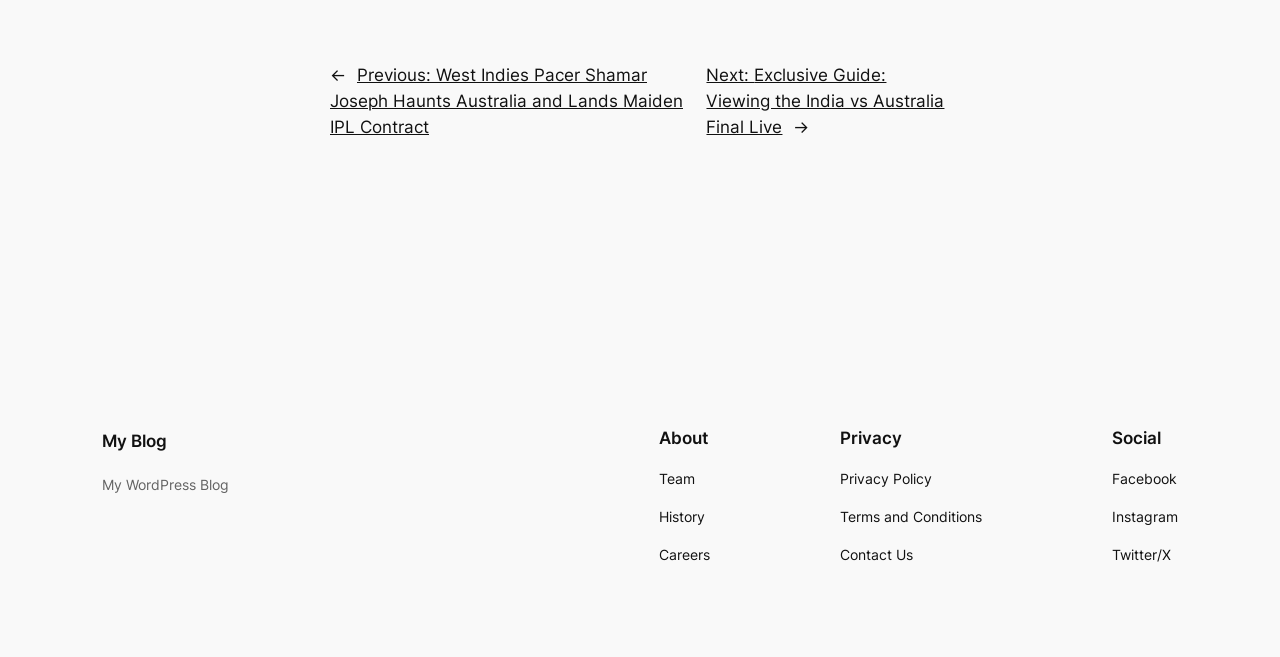Pinpoint the bounding box coordinates of the clickable element needed to complete the instruction: "Learn about the team". The coordinates should be provided as four float numbers between 0 and 1: [left, top, right, bottom].

[0.515, 0.712, 0.543, 0.746]